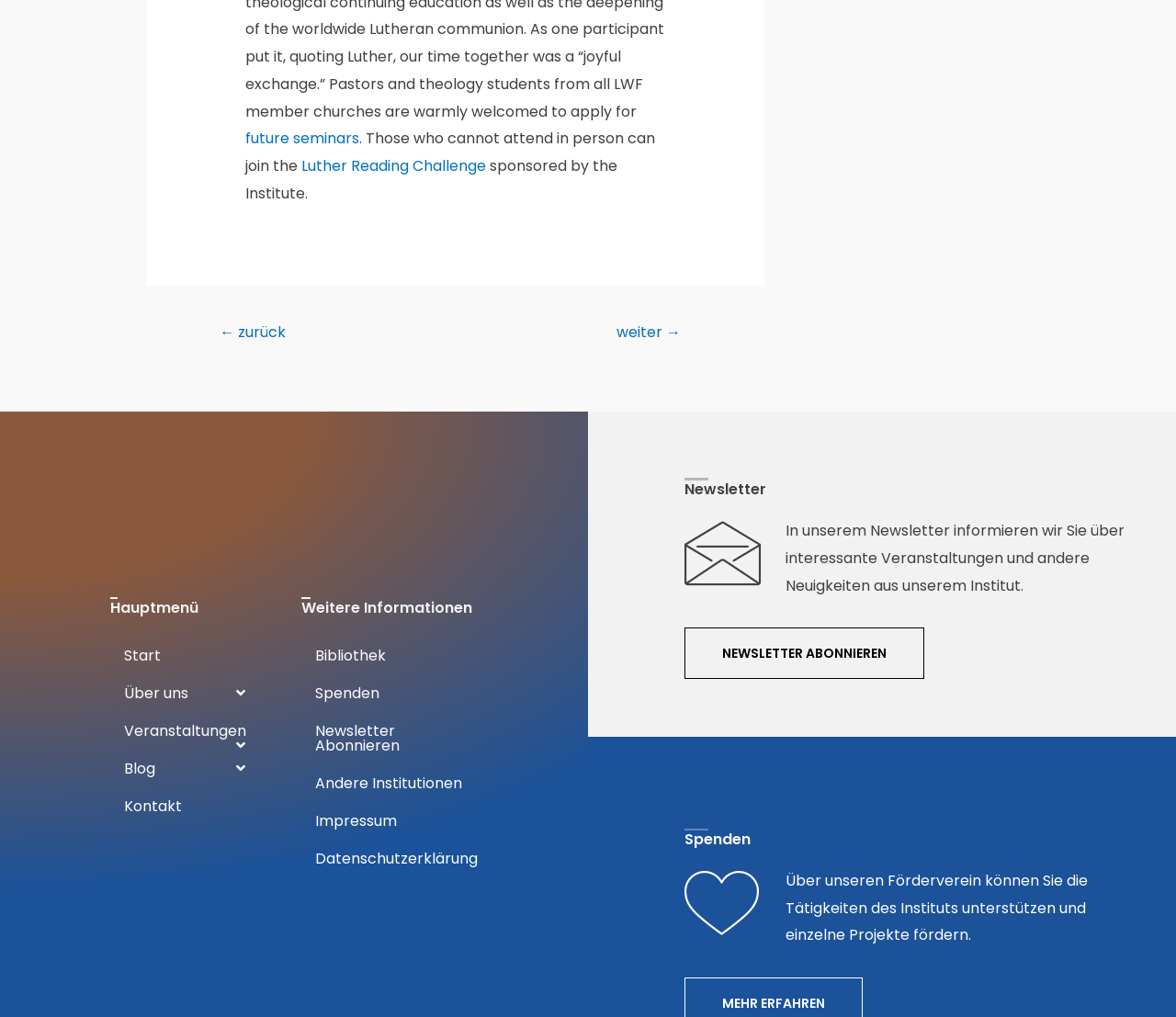Using the element description provided, determine the bounding box coordinates in the format (top-left x, top-left y, bottom-right x, bottom-right y). Ensure that all values are floating point numbers between 0 and 1. Element description: Über uns

[0.098, 0.666, 0.217, 0.698]